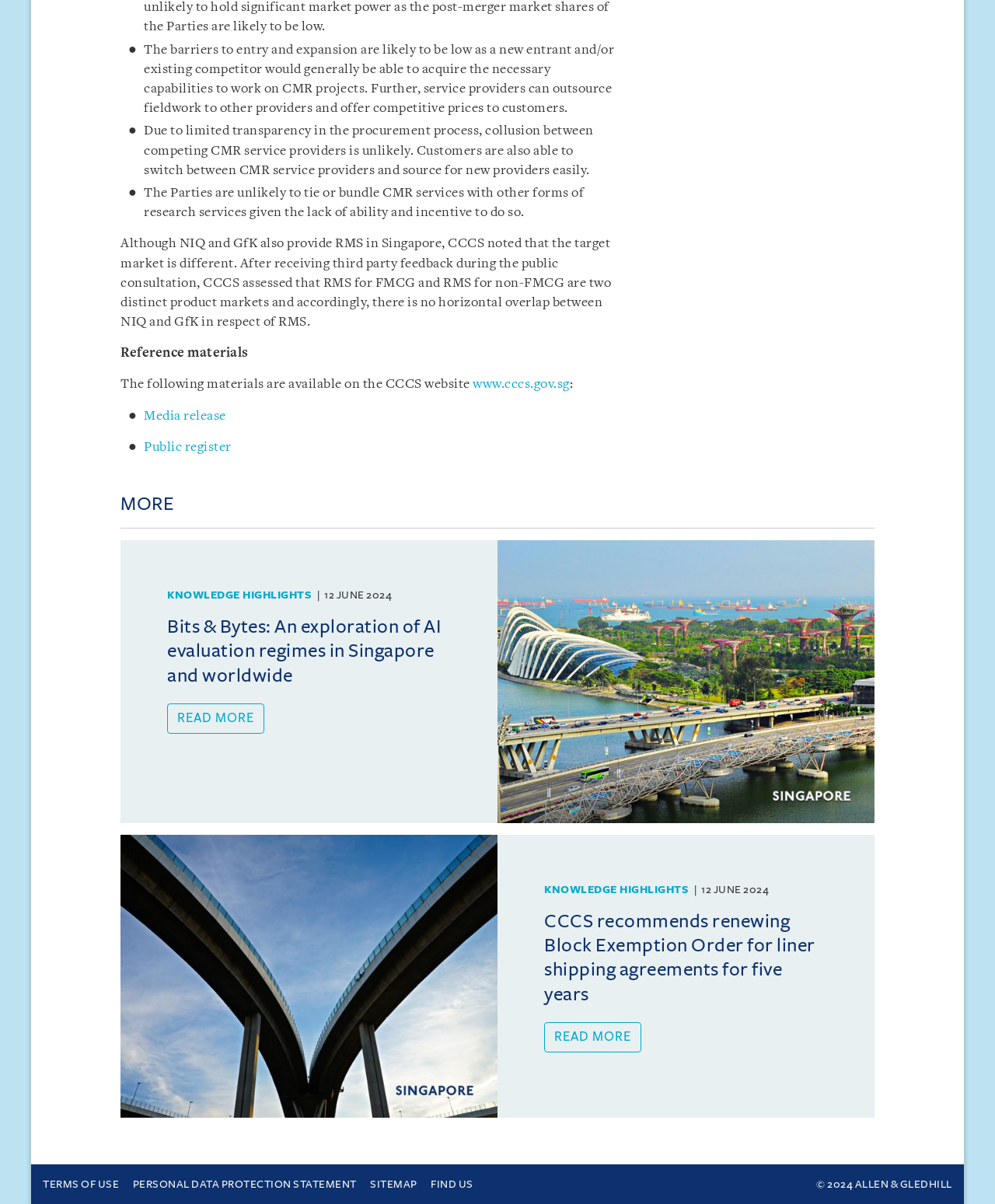Can you determine the bounding box coordinates of the area that needs to be clicked to fulfill the following instruction: "Read more about CCCS recommends renewing Block Exemption Order for liner shipping agreements for five years"?

[0.547, 0.849, 0.645, 0.874]